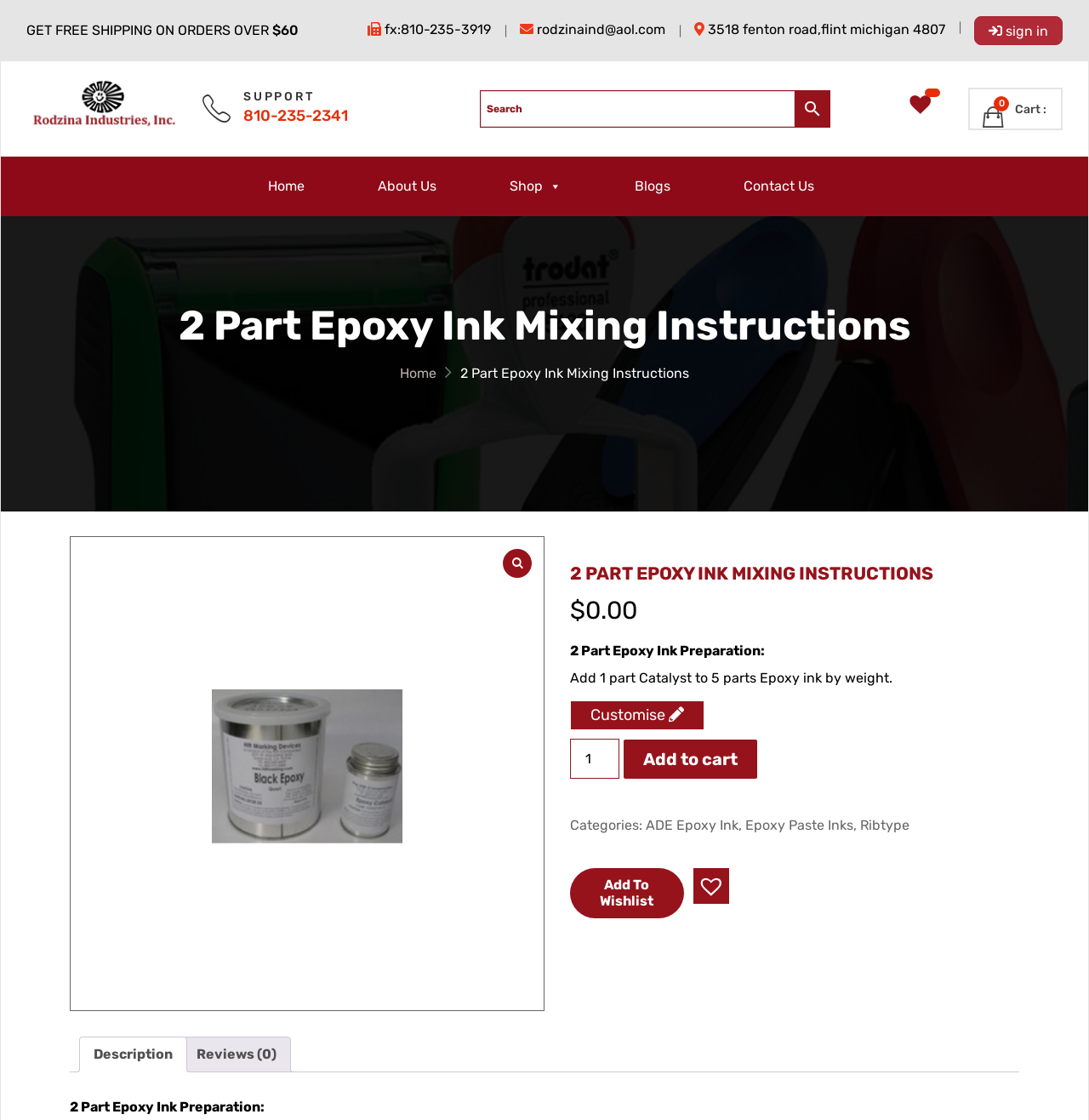Find the bounding box coordinates for the area that should be clicked to accomplish the instruction: "Search for products".

[0.441, 0.081, 0.762, 0.114]